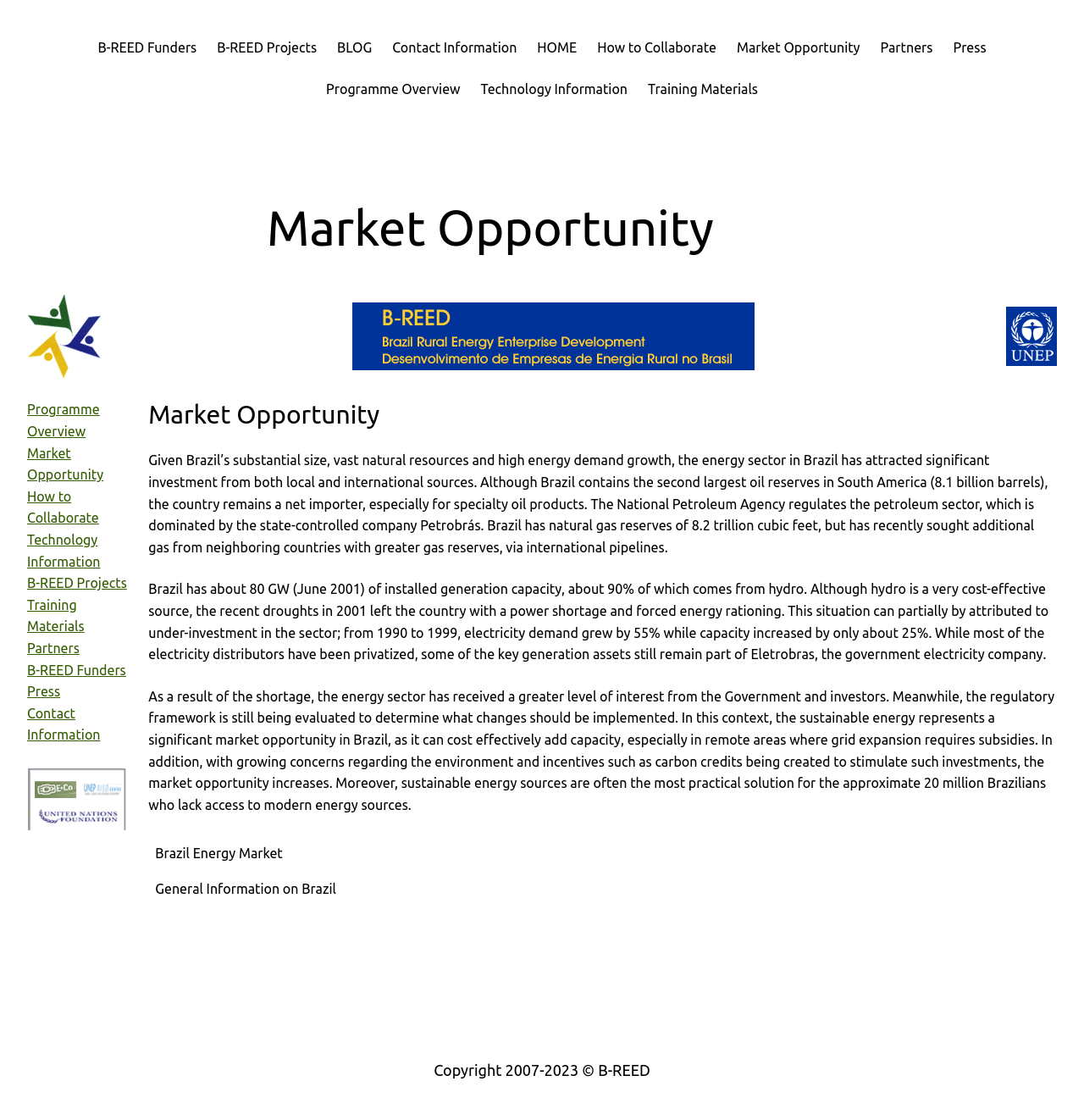Write a detailed summary of the webpage, including text, images, and layout.

The webpage is about the B-REED program, specifically focusing on the market opportunity in Brazil's energy sector. At the top, there is a navigation bar with 11 links, including "B-REED Funders", "B-REED Projects", "HOME", and "Contact Information", among others. 

Below the navigation bar, there is a main section that takes up most of the page. It starts with a heading "Market Opportunity" and is followed by three figures, likely images or icons, placed side by side. 

Underneath the figures, there are 10 links arranged vertically, including "Programme Overview", "Market Opportunity", "How to Collaborate", and "Training Materials", among others. These links are likely related to the B-REED program and its various aspects.

The main content of the page is divided into three paragraphs of text, which provide an overview of the energy sector in Brazil. The text explains that Brazil has significant investment opportunities in the energy sector due to its substantial size, natural resources, and high energy demand growth. It also mentions the country's reliance on hydroelectric power and the recent power shortage, which has led to increased interest in sustainable energy sources.

At the bottom of the page, there is a table with two rows, containing information about the Brazil energy market and general information on Brazil. Finally, there is a copyright notice at the very bottom of the page, stating "Copyright 2007-2023 © B-REED".